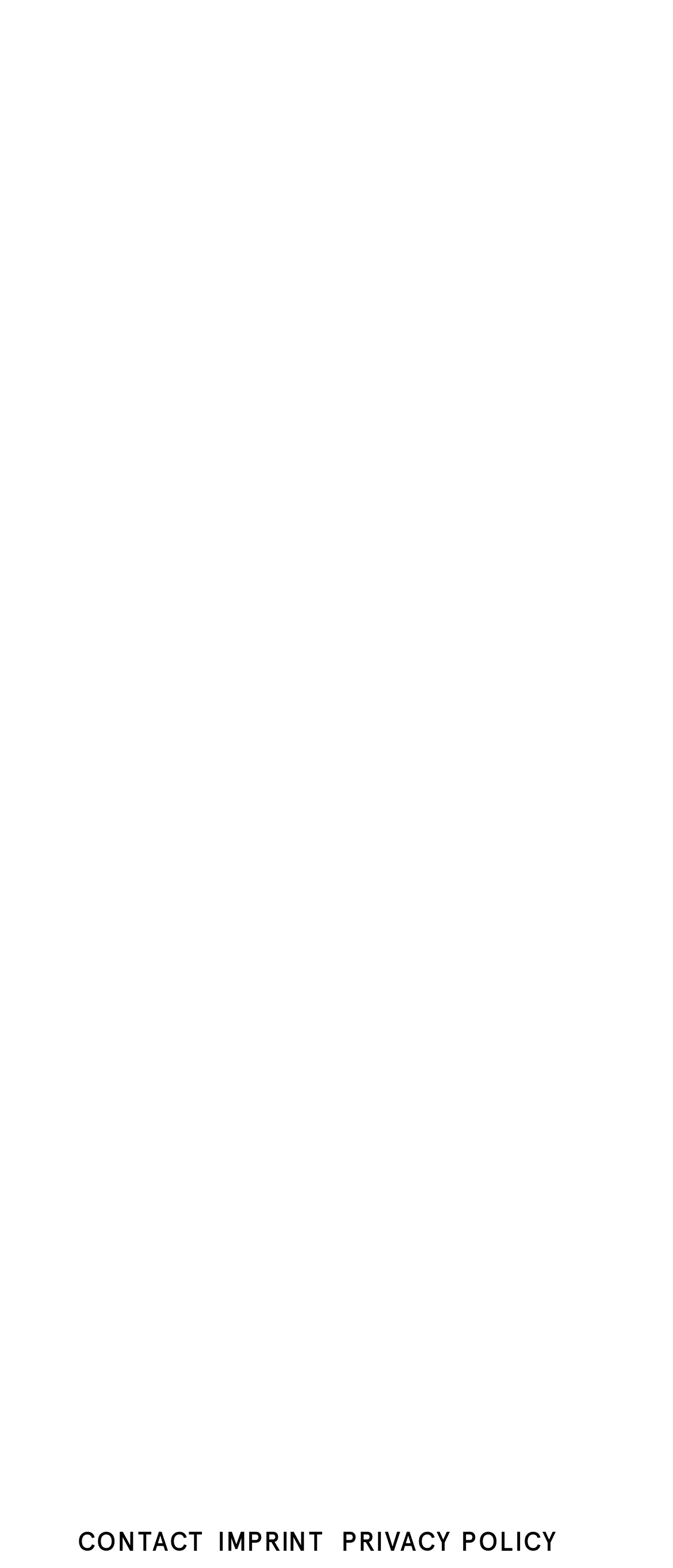Please provide a one-word or short phrase answer to the question:
What is the client of the interior art exhibition project?

German Embassy Israel, Beit Hair Museum Tel Aviv